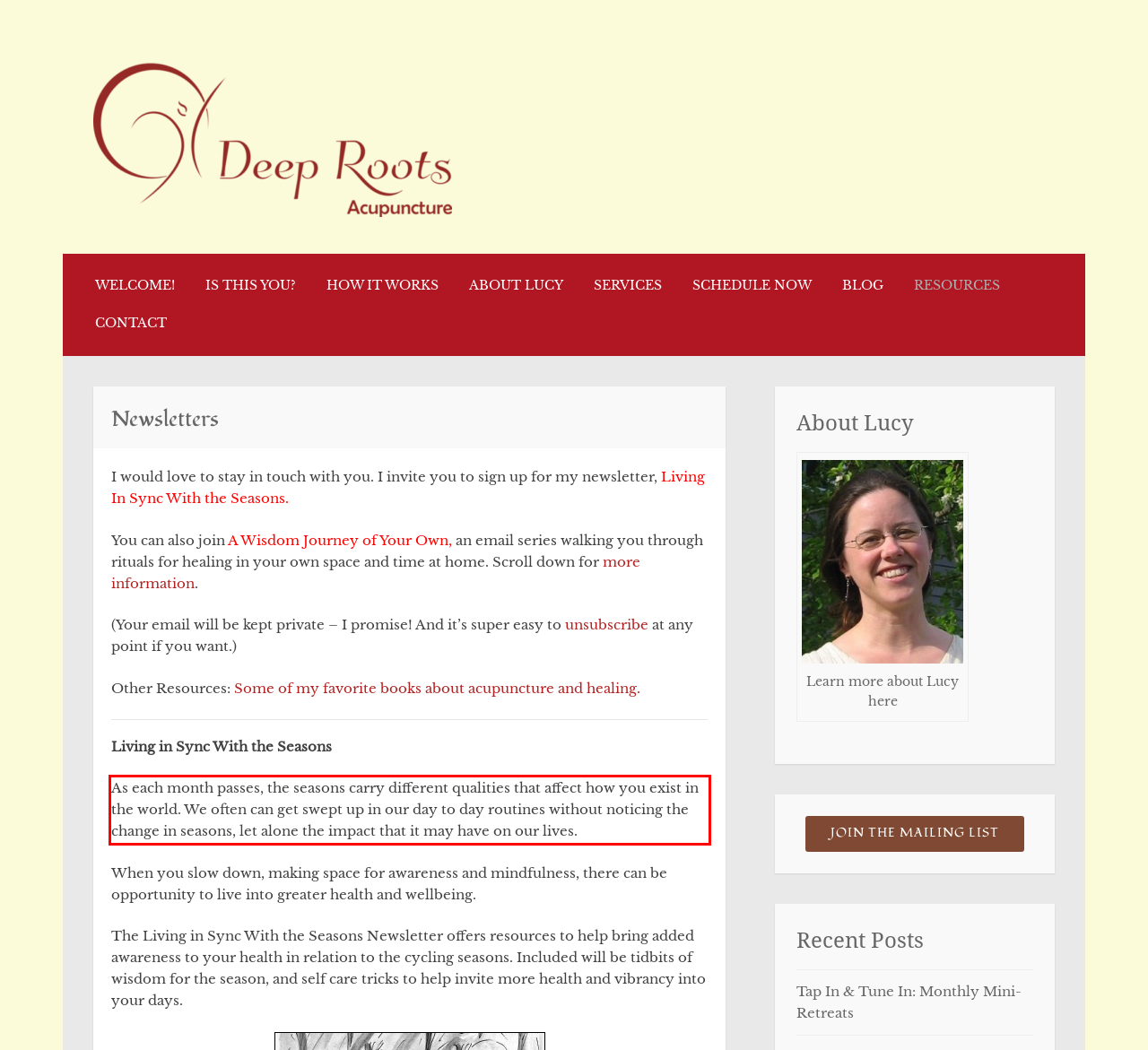Observe the screenshot of the webpage that includes a red rectangle bounding box. Conduct OCR on the content inside this red bounding box and generate the text.

As each month passes, the seasons carry different qualities that affect how you exist in the world. We often can get swept up in our day to day routines without noticing the change in seasons, let alone the impact that it may have on our lives.